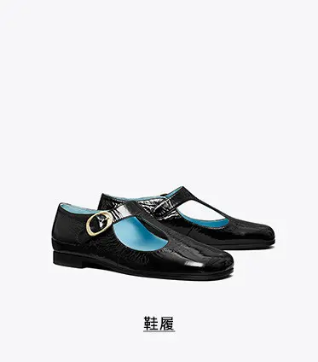Detail every aspect of the image in your caption.

This image showcases a stylish pair of black shoes featuring a classic design with a distinctive cutout detail. The shoes are elegantly crafted with a glossy finish and a comfortable strap that secures the foot, adorned with a decorative buckle for added sophistication. Beneath the shoes, a vibrant light blue insole adds a pop of color, enhancing their unique aesthetic. Below the shoes, the text "鞋履" is displayed, which translates to "footwear," emphasizing the product category in a clean and minimalist layout. The overall presentation conveys a sense of elegance and modern style, perfect for various occasions.